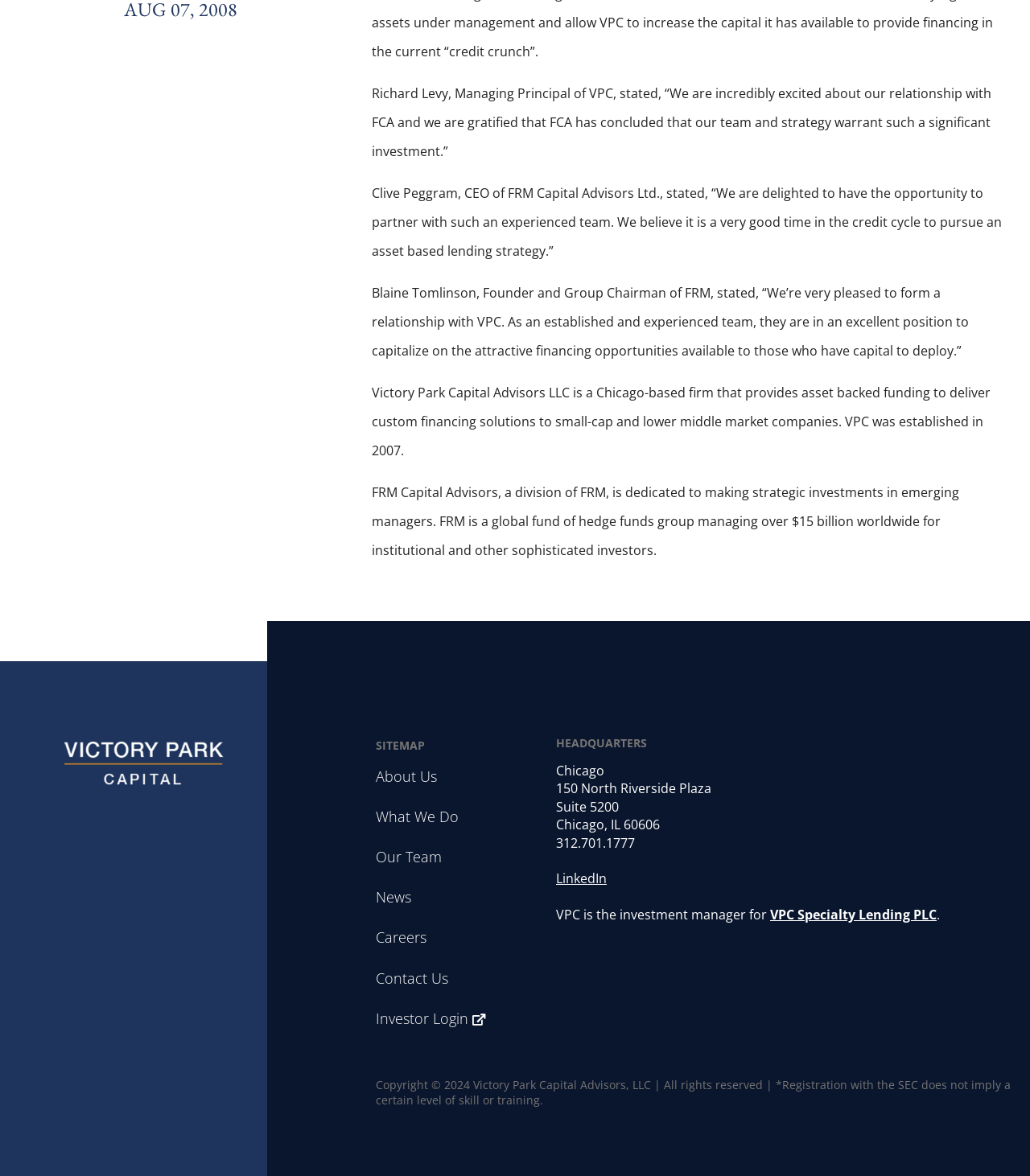From the webpage screenshot, identify the region described by What We Do. Provide the bounding box coordinates as (top-left x, top-left y, bottom-right x, bottom-right y), with each value being a floating point number between 0 and 1.

[0.365, 0.686, 0.445, 0.702]